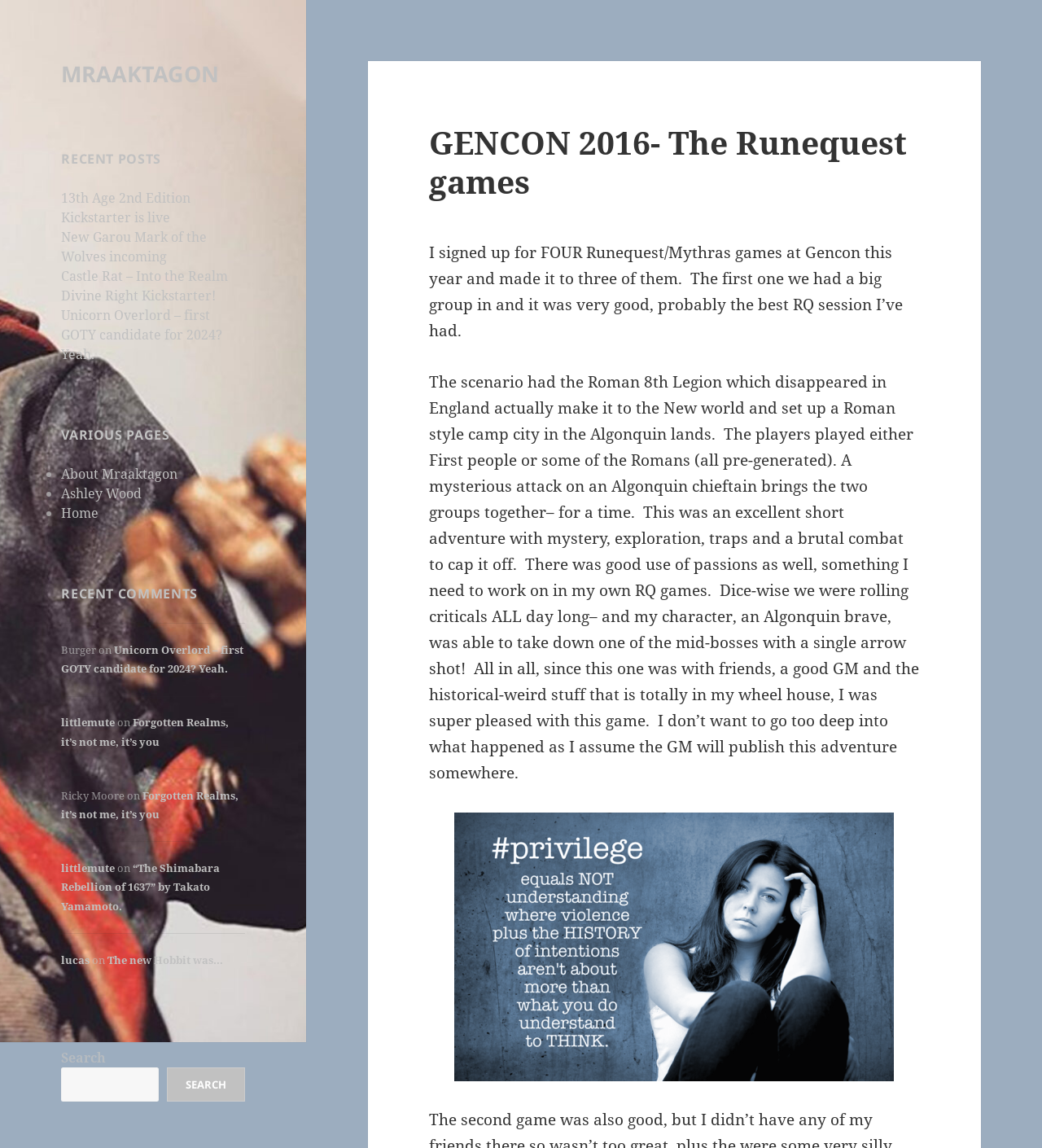Provide the bounding box coordinates for the UI element described in this sentence: "littlemute". The coordinates should be four float values between 0 and 1, i.e., [left, top, right, bottom].

[0.059, 0.75, 0.11, 0.762]